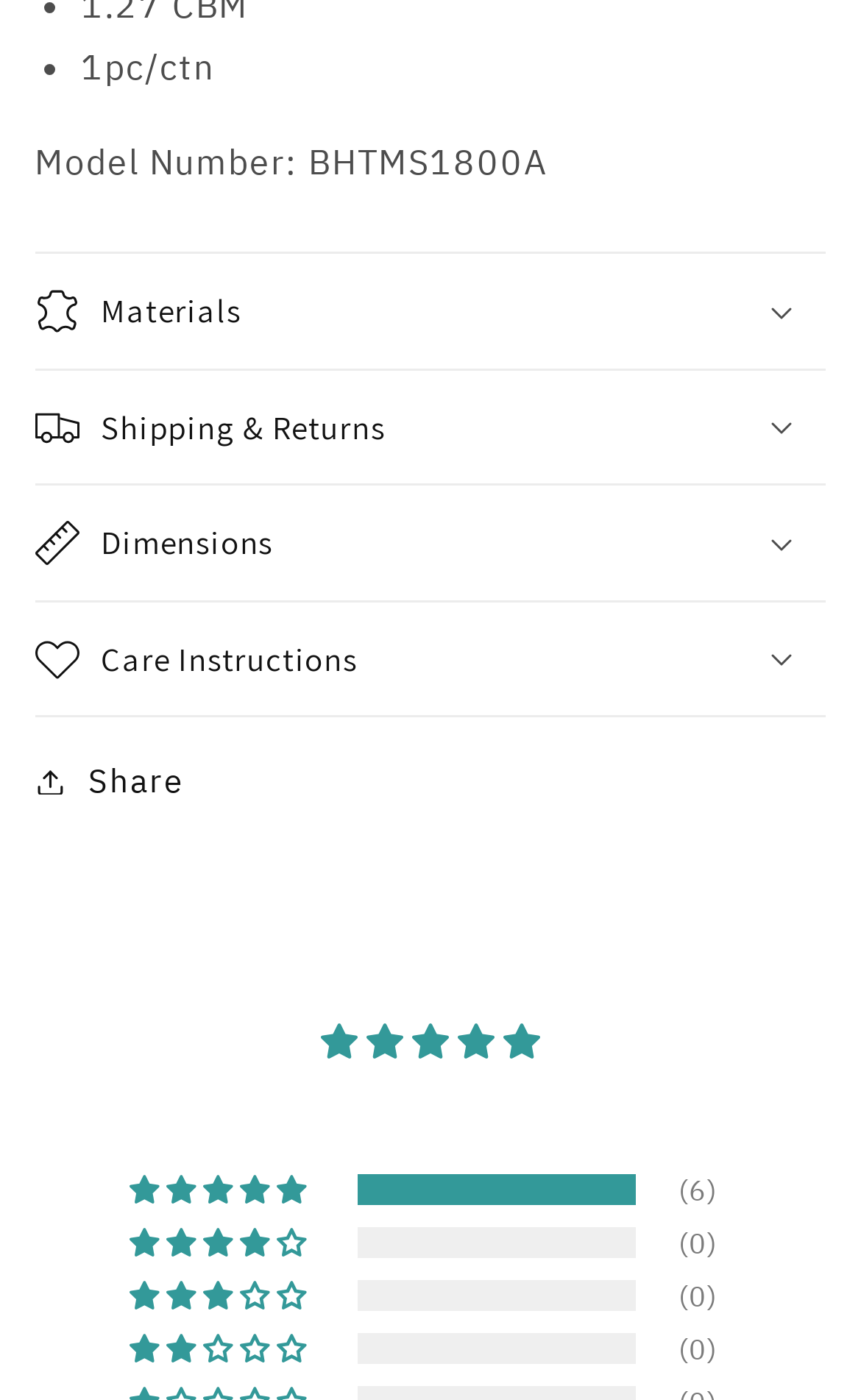Using the webpage screenshot and the element description Shipping & Returns, determine the bounding box coordinates. Specify the coordinates in the format (top-left x, top-left y, bottom-right x, bottom-right y) with values ranging from 0 to 1.

[0.04, 0.265, 0.96, 0.346]